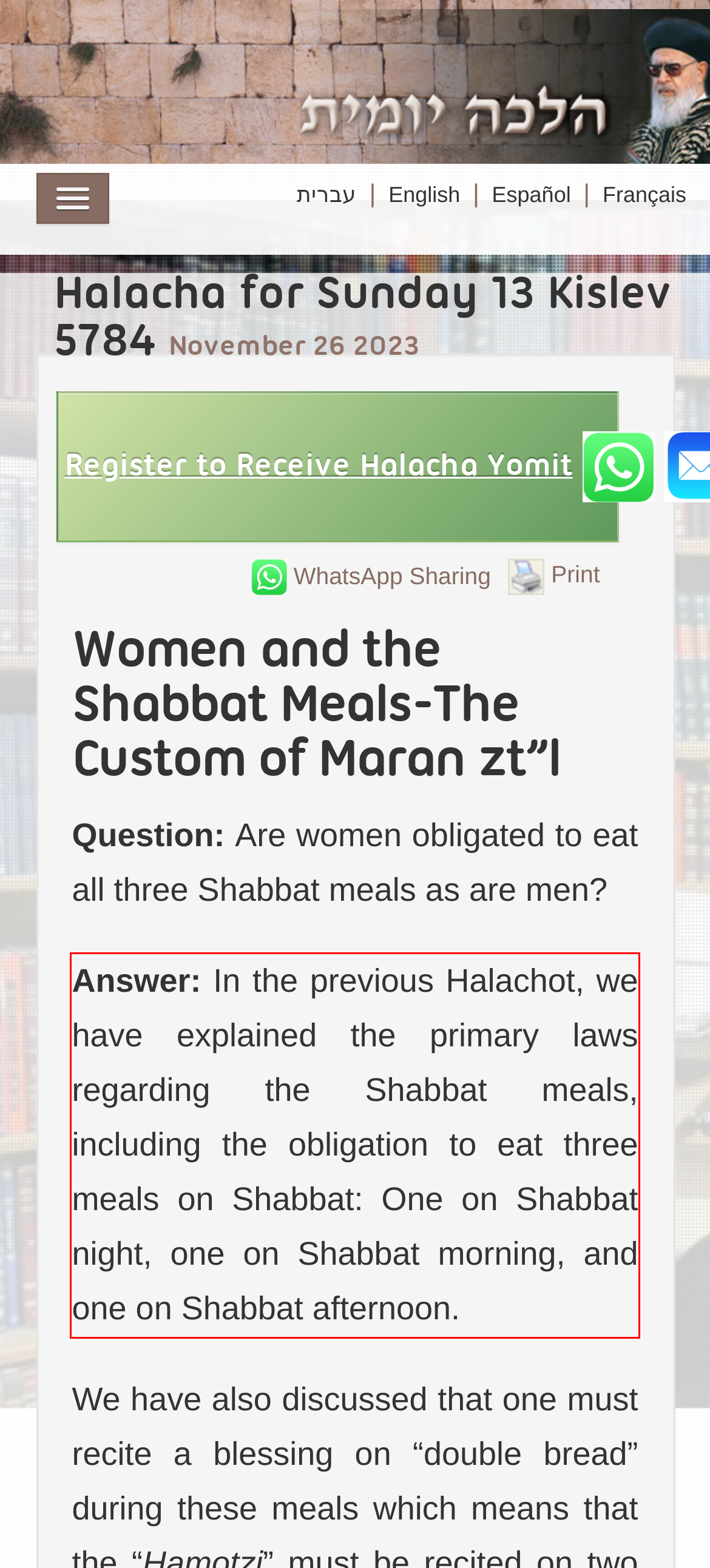Identify the text inside the red bounding box on the provided webpage screenshot by performing OCR.

Answer: In the previous Halachot, we have explained the primary laws regarding the Shabbat meals, including the obligation to eat three meals on Shabbat: One on Shabbat night, one on Shabbat morning, and one on Shabbat afternoon.